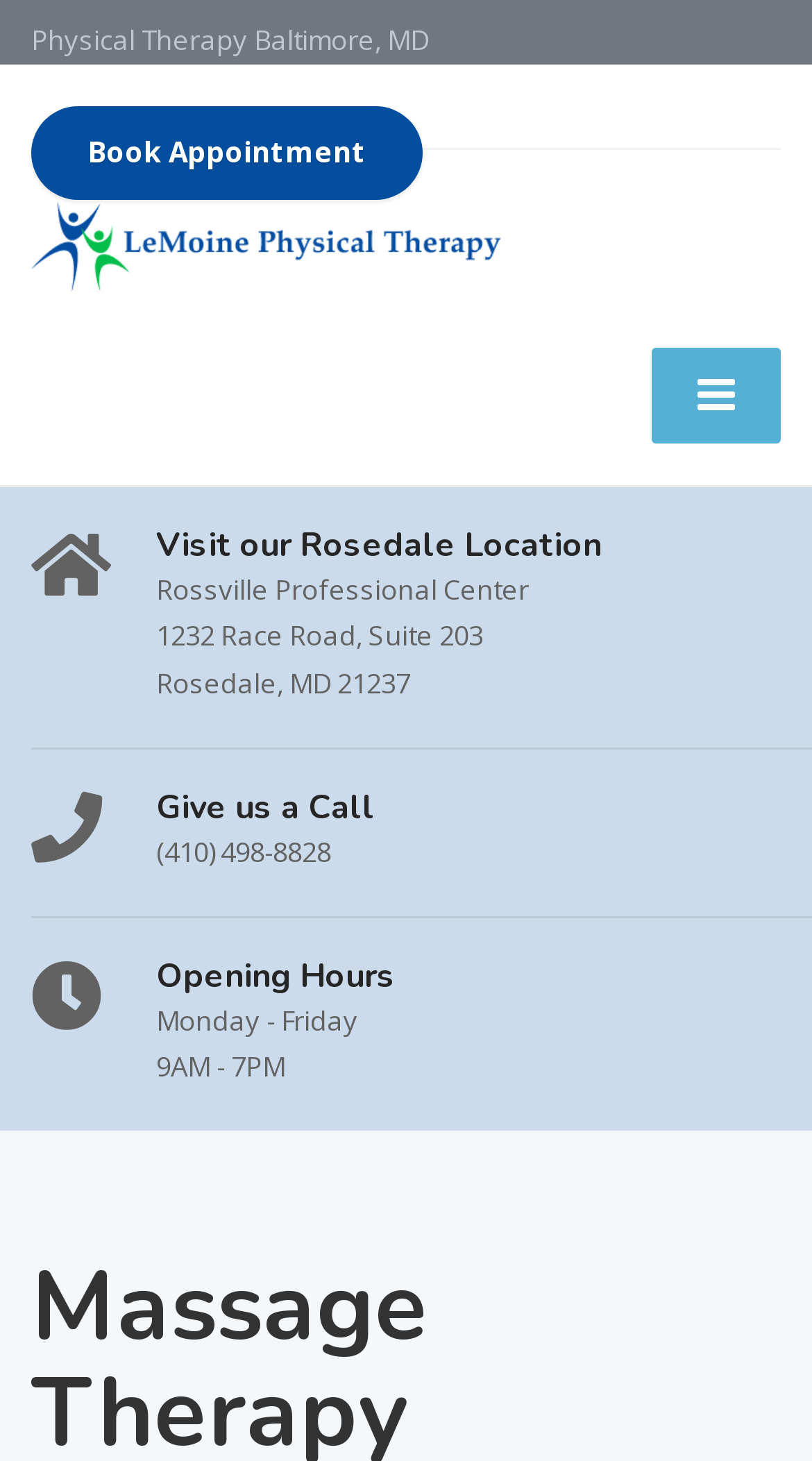What is the name of the professional center where LeMoine Physical Therapy is located?
Based on the image, provide your answer in one word or phrase.

Rossville Professional Center